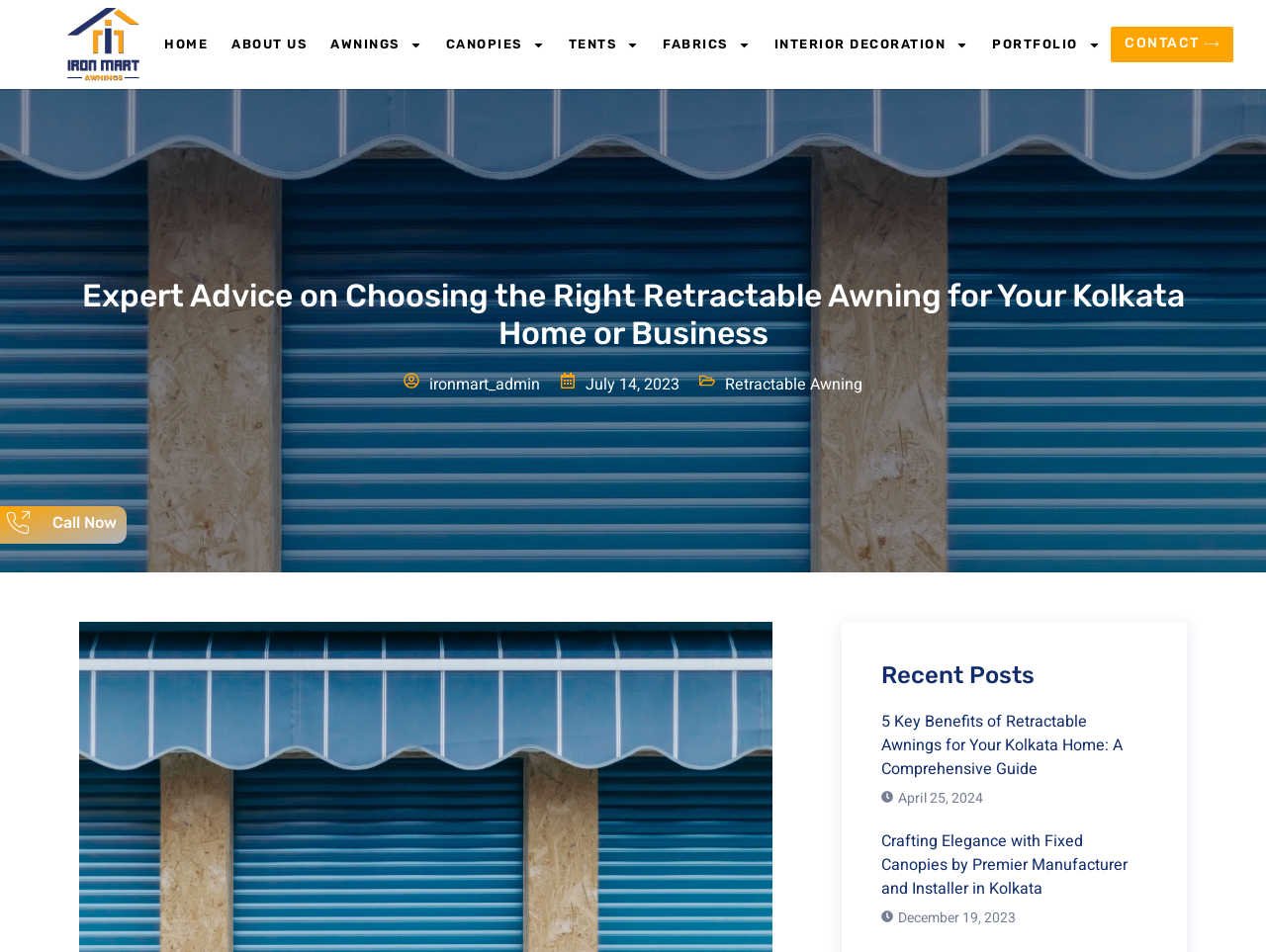Summarize the webpage with a detailed and informative caption.

The webpage is about IronMart Awnings, a company that provides expert advice on choosing the perfect retractable awning for homes or businesses in Kolkata. 

At the top, there is a row of links, including phone number and email address, followed by a navigation menu with links to different sections of the website, such as "HOME", "ABOUT US", "AWNINGS", "CANOPIES", "TENTS", "FABRICS", "INTERIOR DECORATION", "PORTFOLIO", and "CONTACT". Each of these links has a small image next to it. 

Below the navigation menu, there is a section with a heading "Call Now" and a link to call. 

The main content of the webpage is headed by a title "Expert Advice on Choosing the Right Retractable Awning for Your Kolkata Home or Business". Below this title, there is some text, likely an introduction or overview, followed by information about the author and the date of publication. 

Further down, there is a section titled "Recent Posts" which lists a recent article titled "5 Key Benefits of Retractable Awnings for Your Kolkata Home: A Comprehensive Guide" with a link to read more.